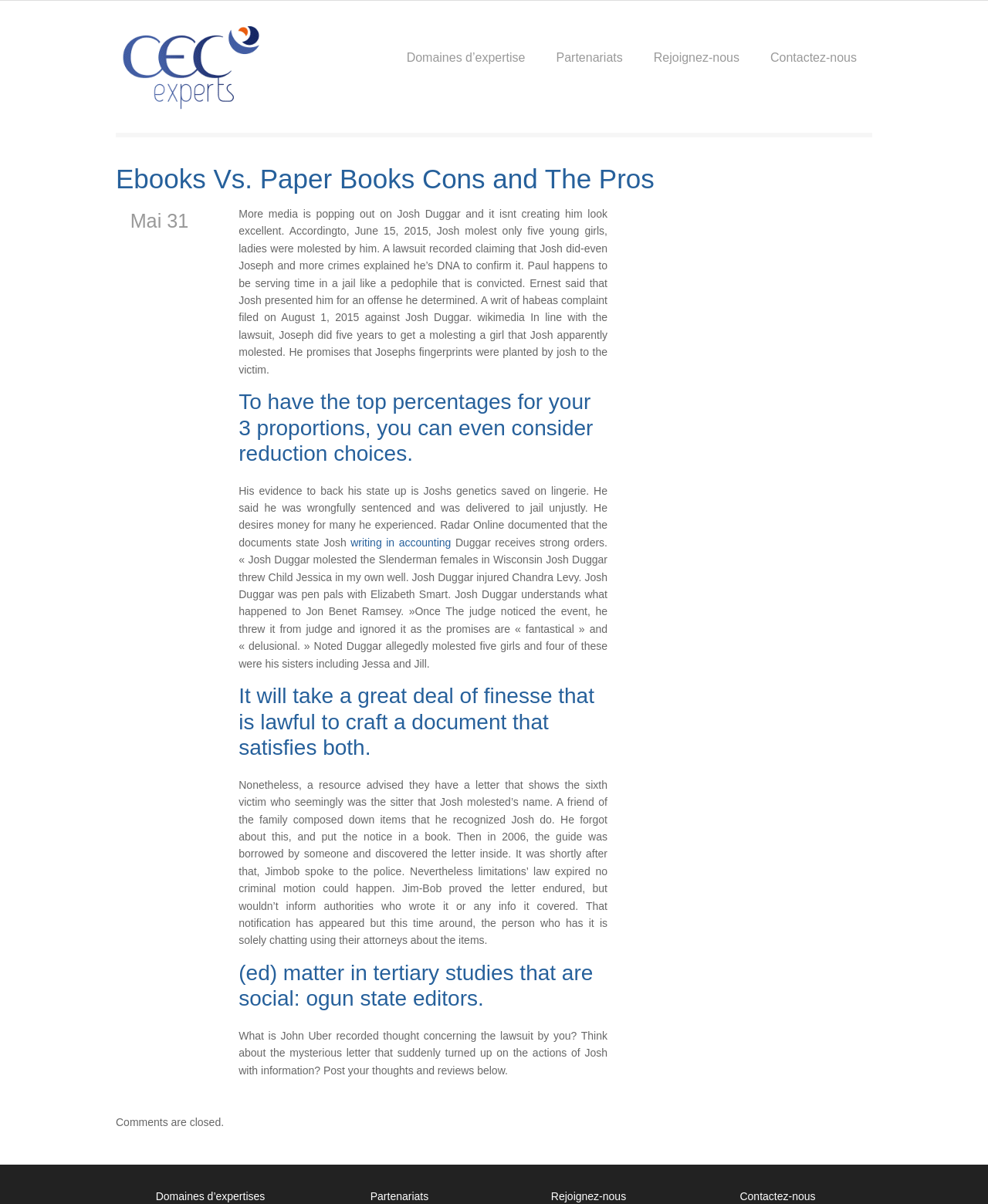Identify the bounding box coordinates of the section to be clicked to complete the task described by the following instruction: "Click on the 'writing in accounting' link". The coordinates should be four float numbers between 0 and 1, formatted as [left, top, right, bottom].

[0.355, 0.445, 0.457, 0.456]